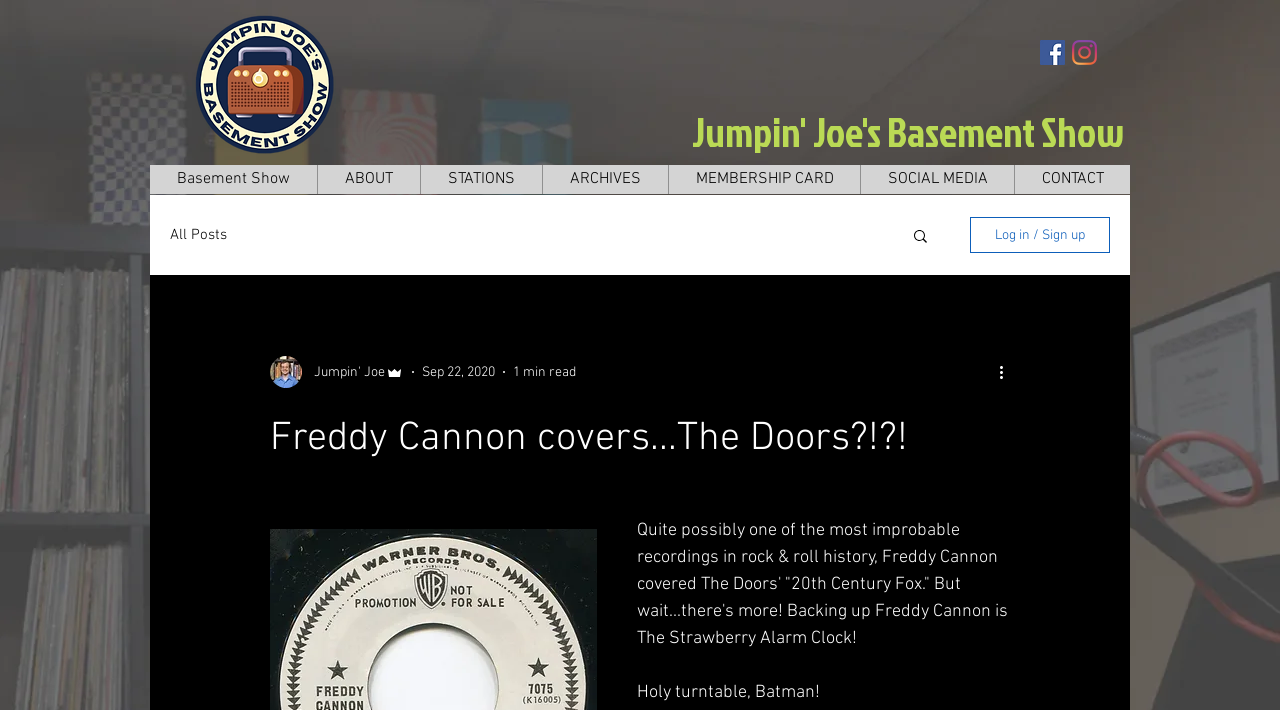Generate a thorough caption that explains the contents of the webpage.

This webpage is about Freddy Cannon's cover of The Doors' song "20th Century Fox". At the top left corner, there is a logo image of "jjbs". On the top right corner, there is a social bar with links to Facebook and Instagram, each accompanied by an image. Below the social bar, there is a link to "Jumpin' Joe's Basement Show".

The main navigation menu is located on the left side of the page, with links to "Basement Show", "ABOUT", "STATIONS", "ARCHIVES", "MEMBERSHIP CARD", "SOCIAL MEDIA", and "CONTACT". Below the navigation menu, there is a secondary navigation menu for the blog, with a link to "All Posts".

On the right side of the page, there is a search button with a magnifying glass image. Below the search button, there is a "Log in / Sign up" button, accompanied by an image of a writer and some text indicating the author's name and role.

The main content of the page is an article about Freddy Cannon's cover of The Doors' song. The article title is "Freddy Cannon covers...The Doors?!?!", and it is followed by a brief description of the song, which mentions that it is one of the most improbable recordings in rock & roll history. The article also mentions that Freddy Cannon is backed up by The Strawberry Alarm Clock. There is a second paragraph that starts with "Holy turntable, Batman!".